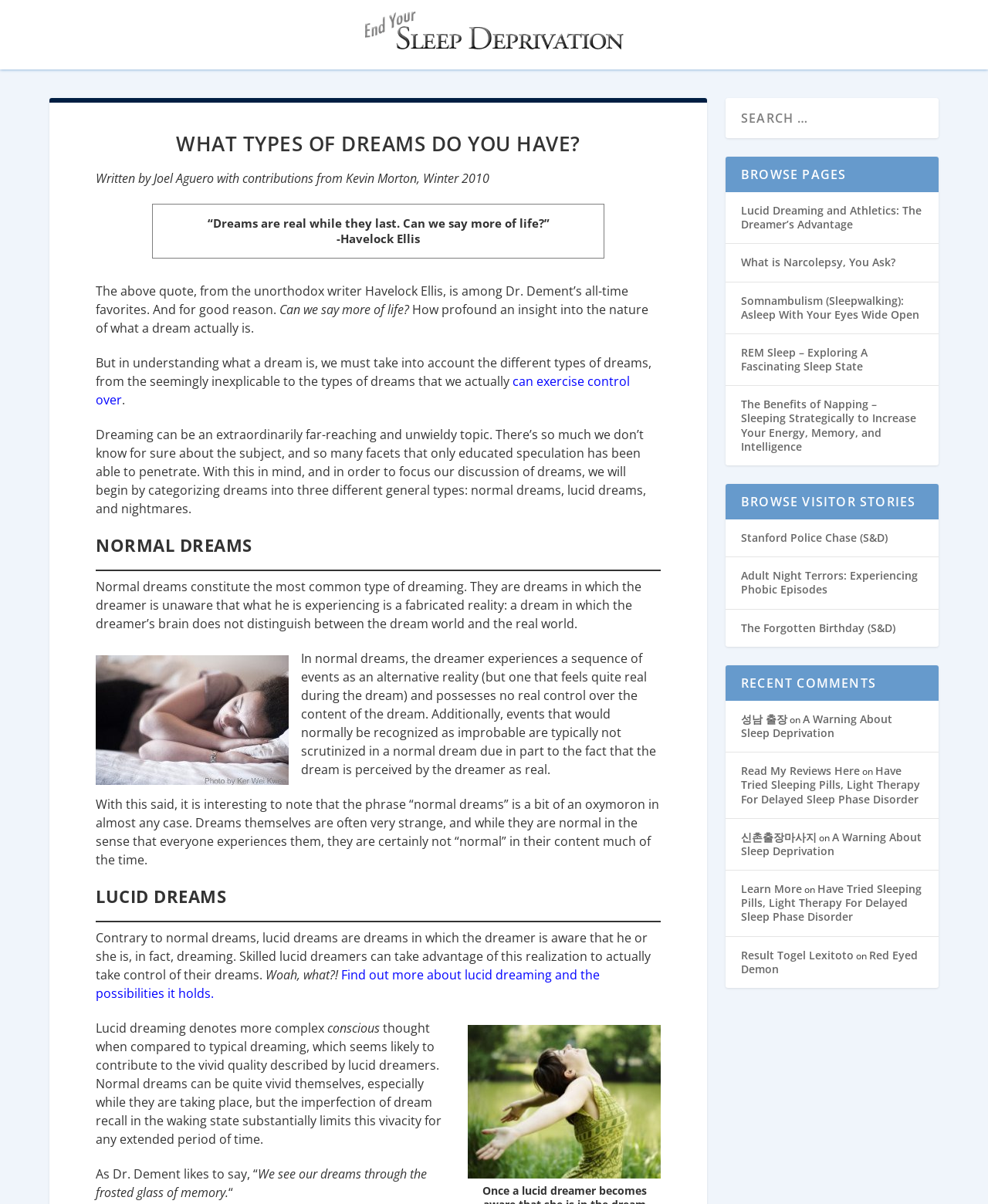What is the topic of the link 'Find out more about lucid dreaming and the possibilities it holds'?
Please respond to the question with a detailed and thorough explanation.

The link 'Find out more about lucid dreaming and the possibilities it holds' is related to the topic of lucid dreaming, which is discussed in the article as a type of dream where the dreamer is aware that they are dreaming.